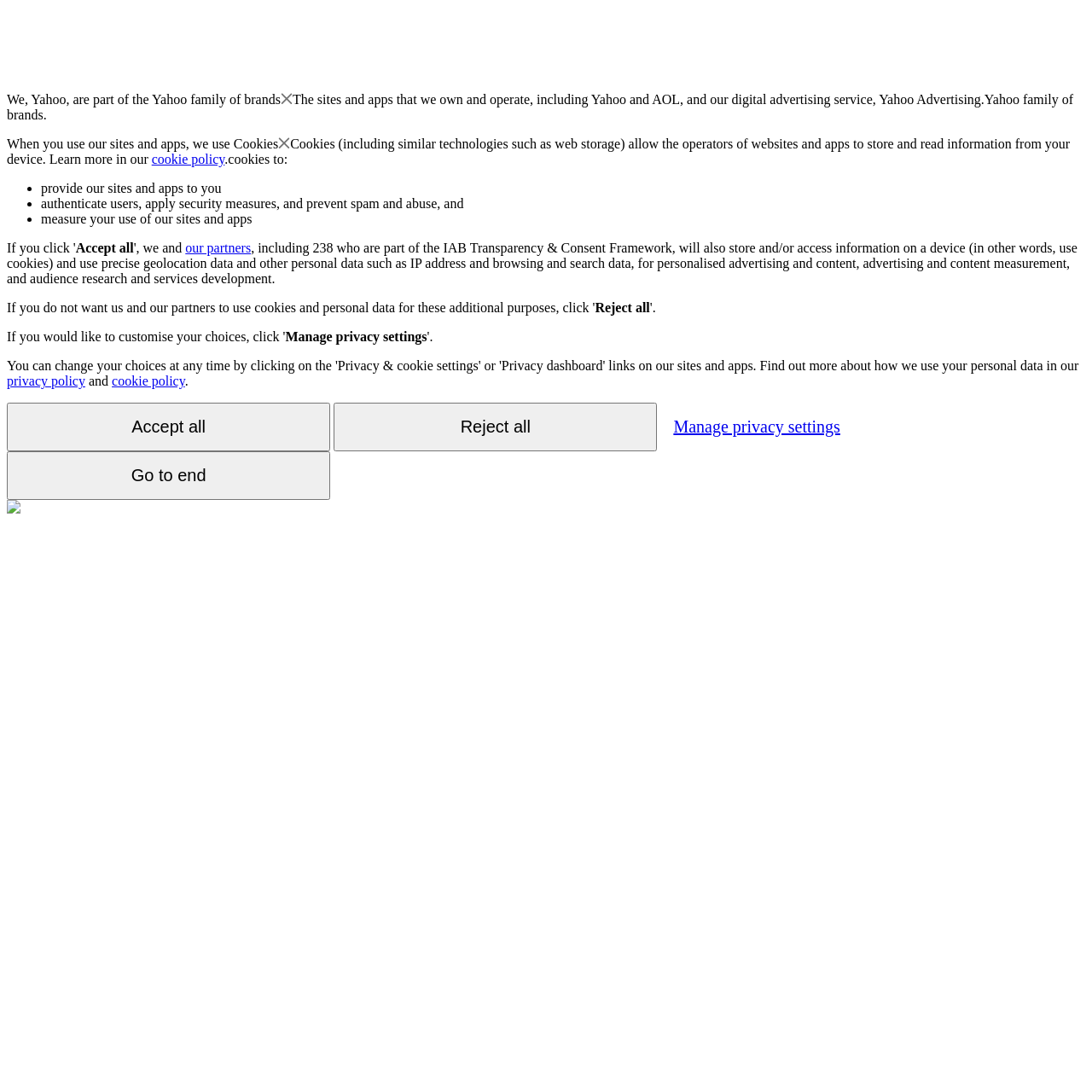Please determine the bounding box coordinates of the element's region to click in order to carry out the following instruction: "View the 'cookie policy'". The coordinates should be four float numbers between 0 and 1, i.e., [left, top, right, bottom].

[0.102, 0.342, 0.169, 0.355]